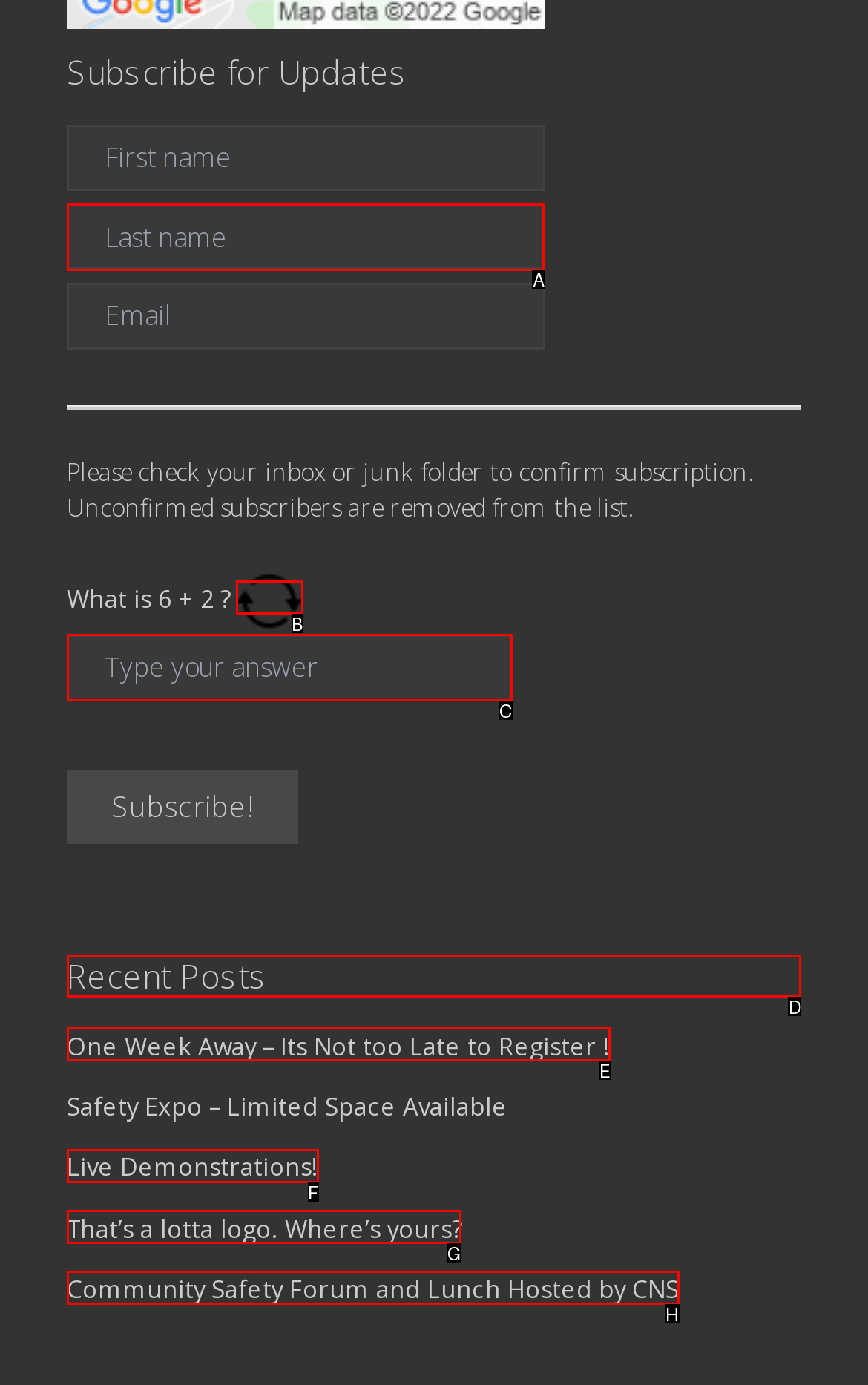Please indicate which option's letter corresponds to the task: Click the 'Log in' tab by examining the highlighted elements in the screenshot.

None